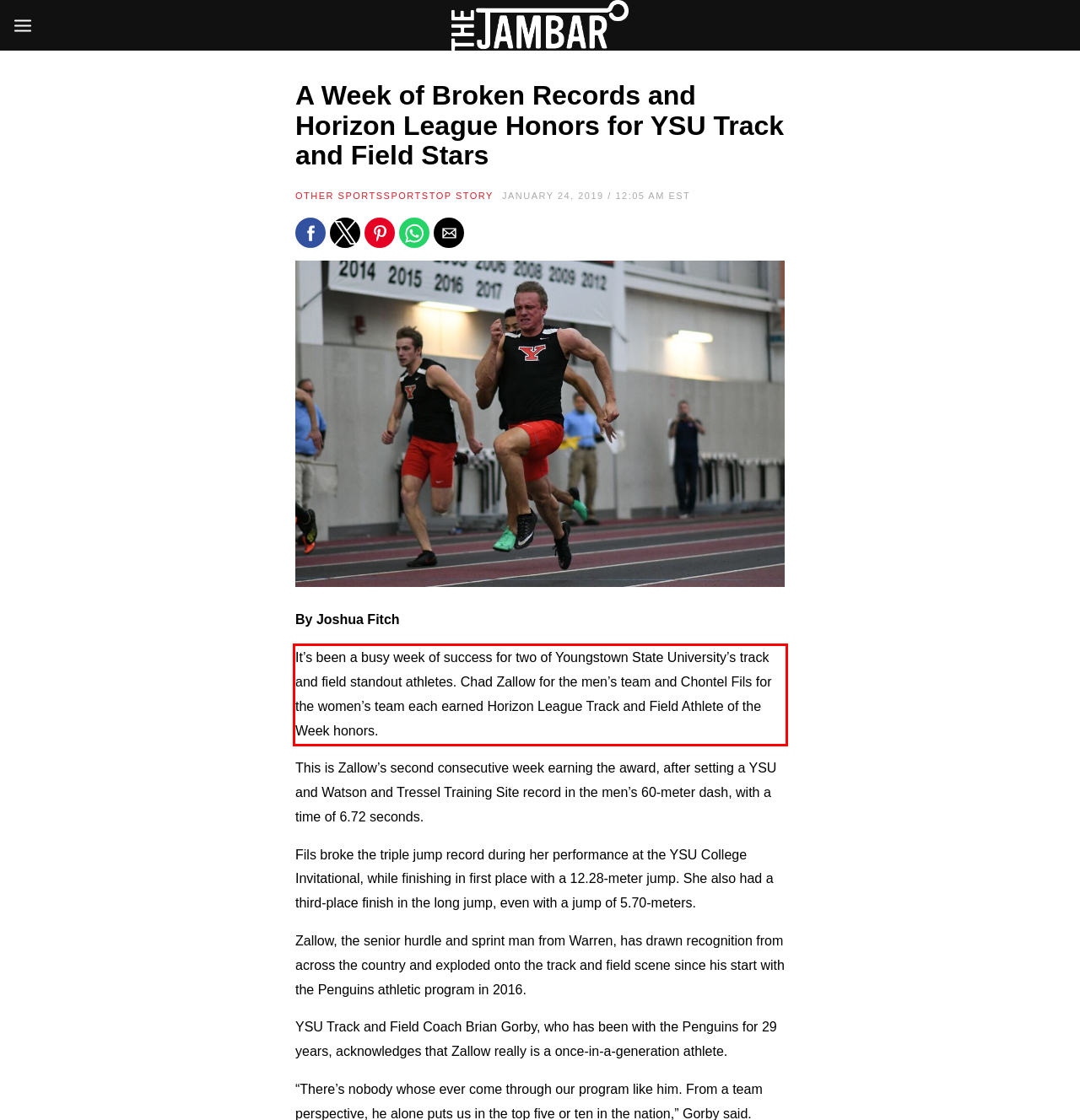You have a webpage screenshot with a red rectangle surrounding a UI element. Extract the text content from within this red bounding box.

It’s been a busy week of success for two of Youngstown State University’s track and field standout athletes. Chad Zallow for the men’s team and Chontel Fils for the women’s team each earned Horizon League Track and Field Athlete of the Week honors.